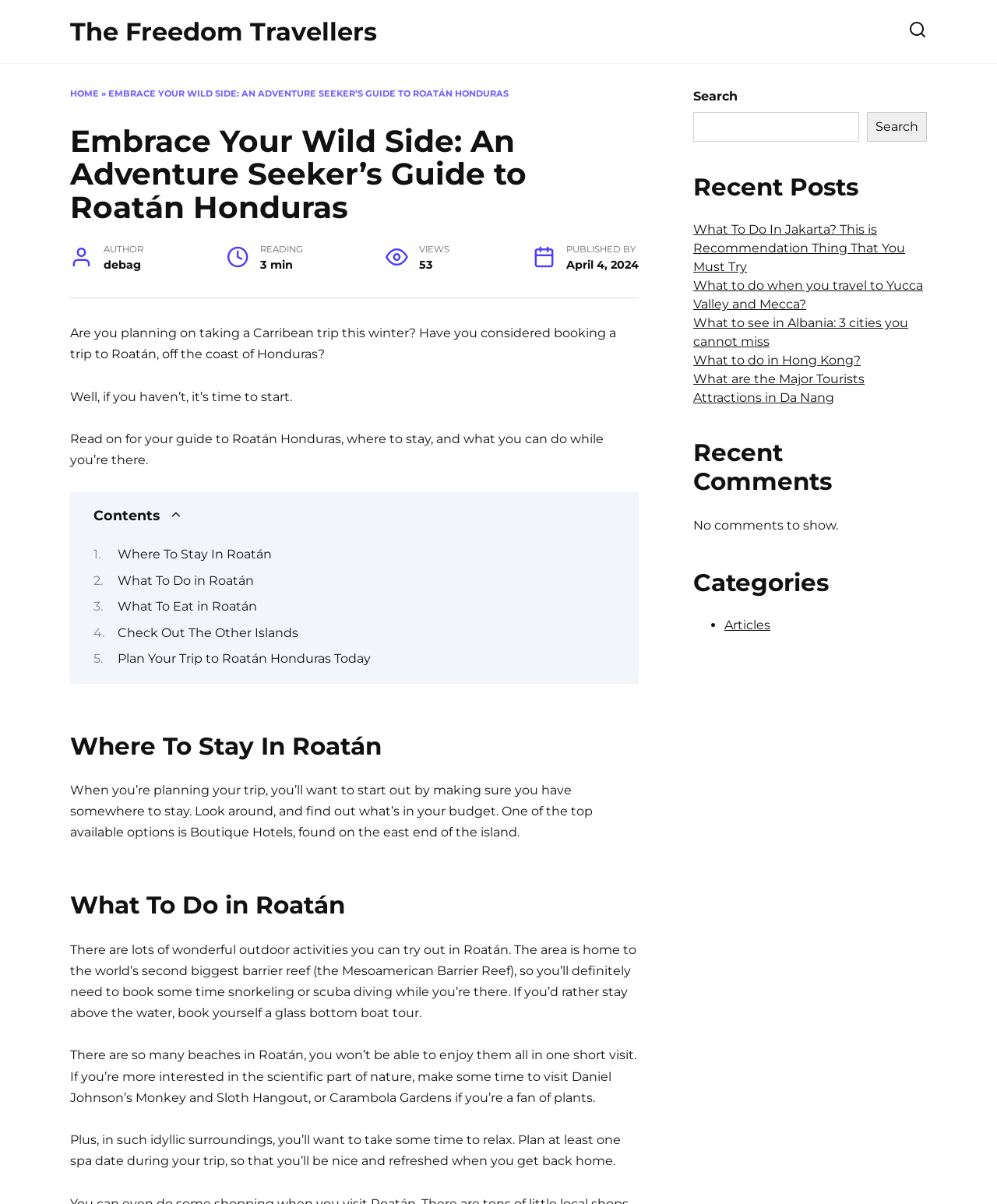Return the bounding box coordinates of the UI element that corresponds to this description: "What To Eat in Roatán". The coordinates must be given as four float numbers in the range of 0 and 1, [left, top, right, bottom].

[0.118, 0.497, 0.257, 0.51]